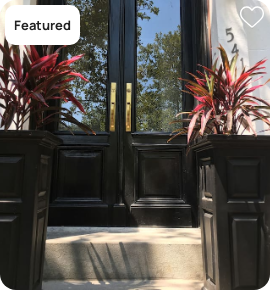What type of foliage is in the planters?
Using the image, give a concise answer in the form of a single word or short phrase.

Red-tipped